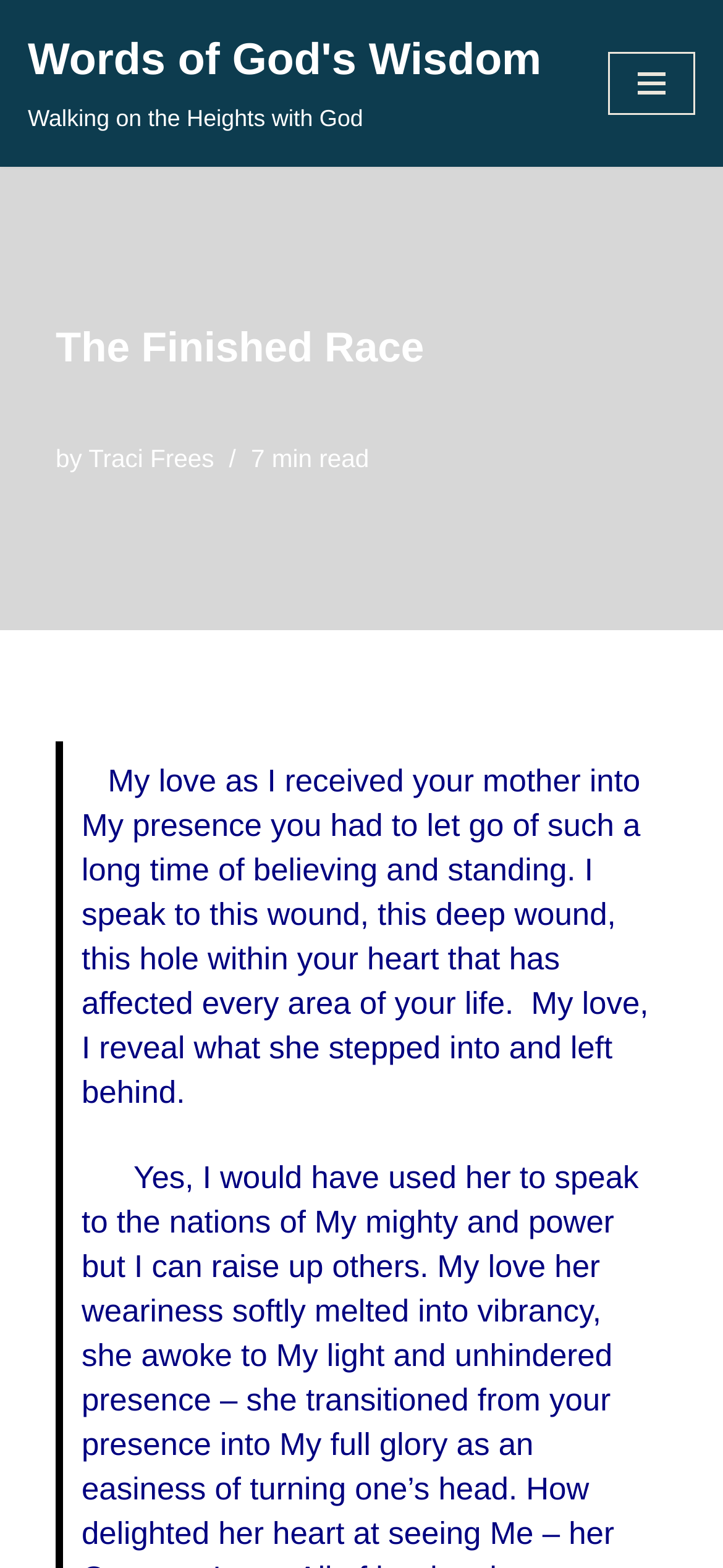Based on the provided description, "Save / follow 5", find the bounding box of the corresponding UI element in the screenshot.

None